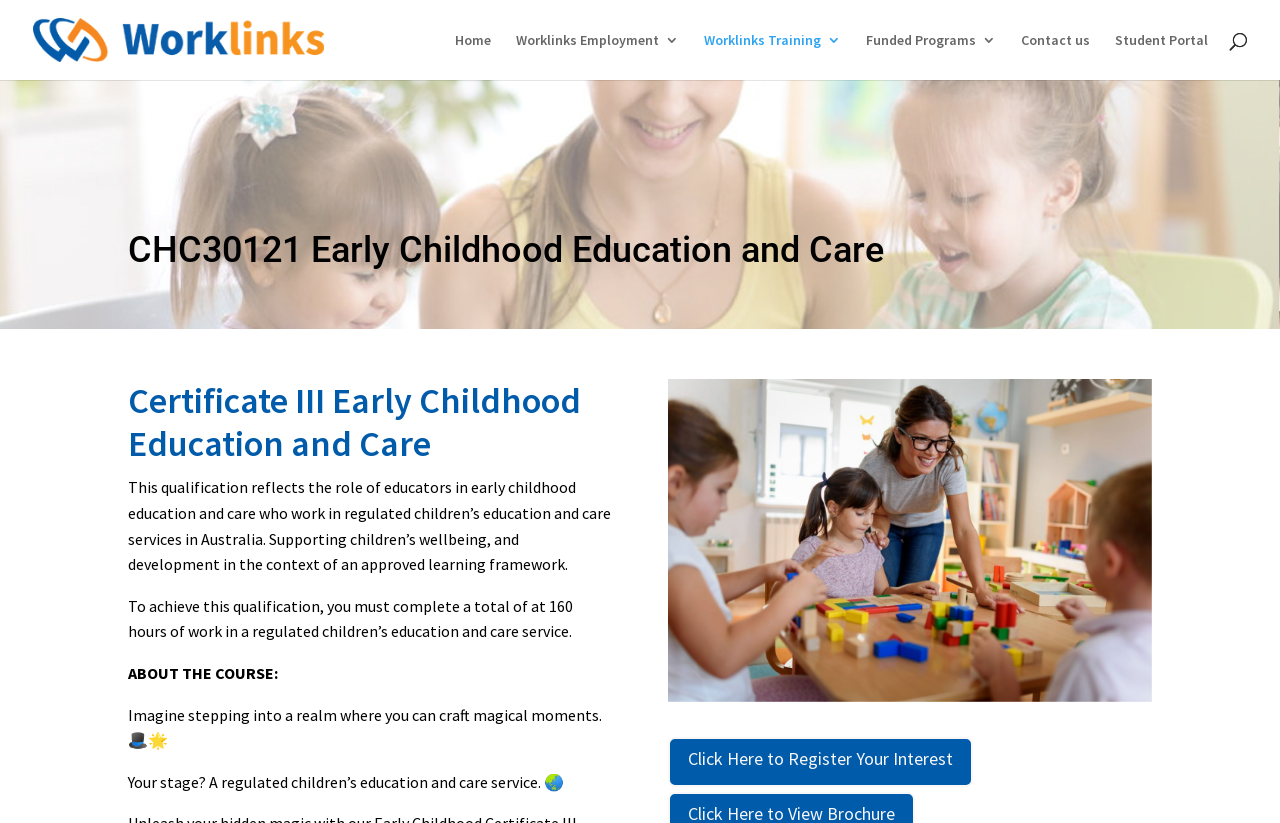Find the bounding box coordinates of the element to click in order to complete the given instruction: "Click to Register Your Interest."

[0.522, 0.895, 0.76, 0.956]